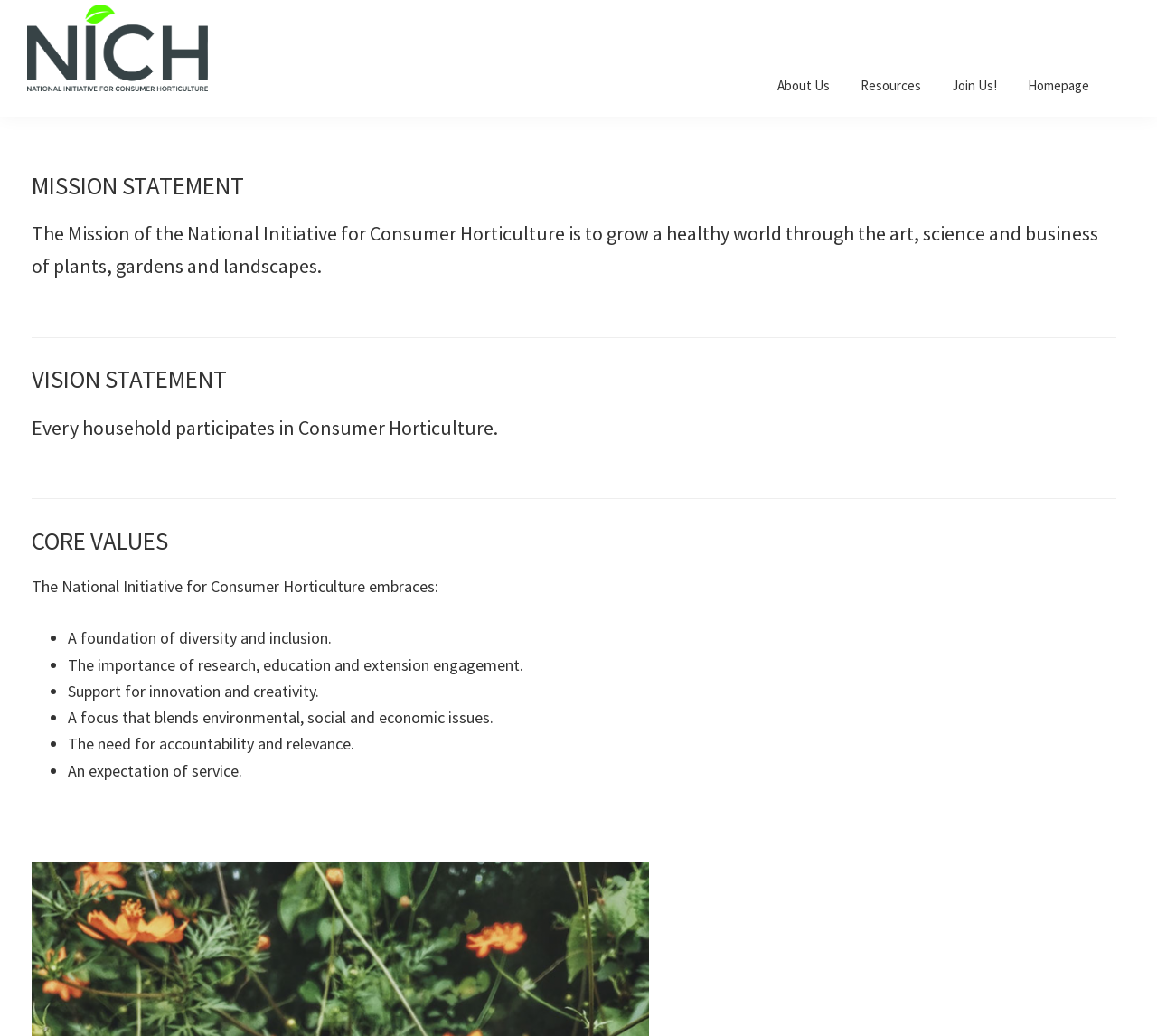Give a one-word or short phrase answer to the question: 
What is the vision of the National Initiative for Consumer Horticulture?

Every household participates